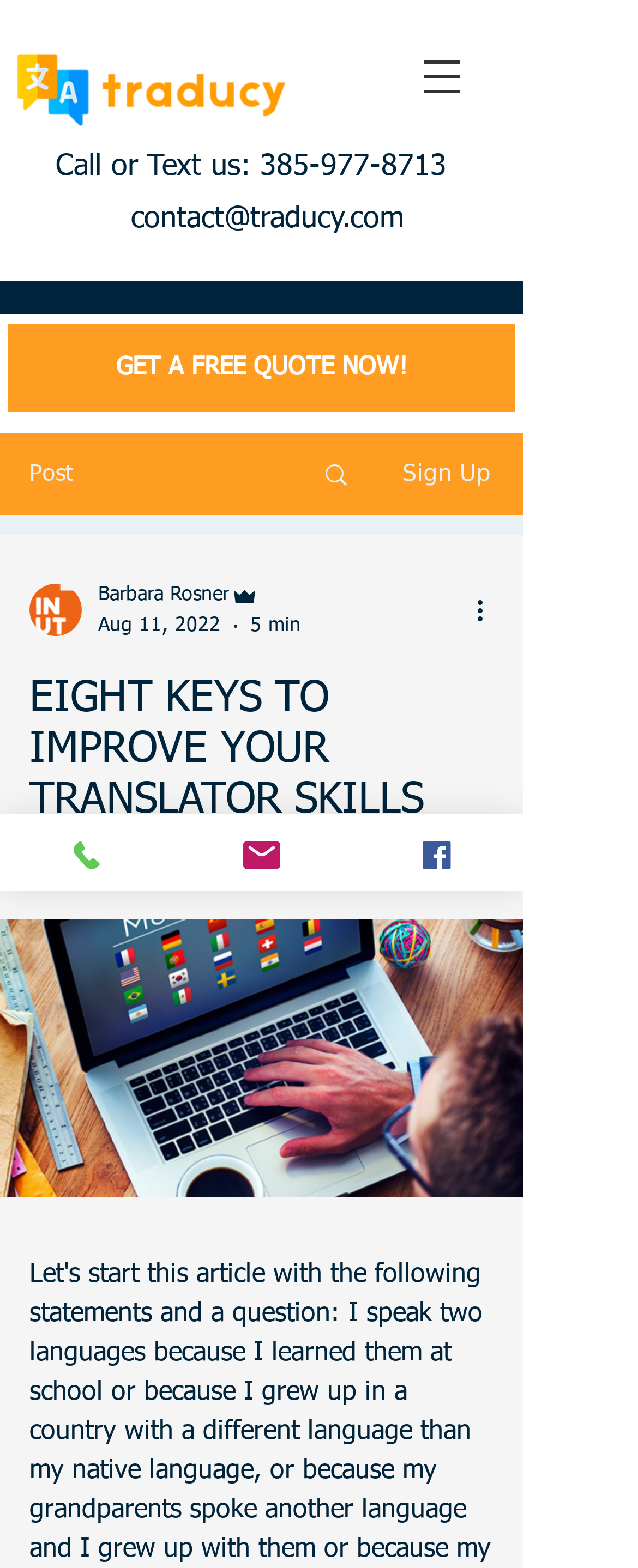Extract the bounding box coordinates for the described element: "Barbara Rosner". The coordinates should be represented as four float numbers between 0 and 1: [left, top, right, bottom].

[0.154, 0.37, 0.472, 0.389]